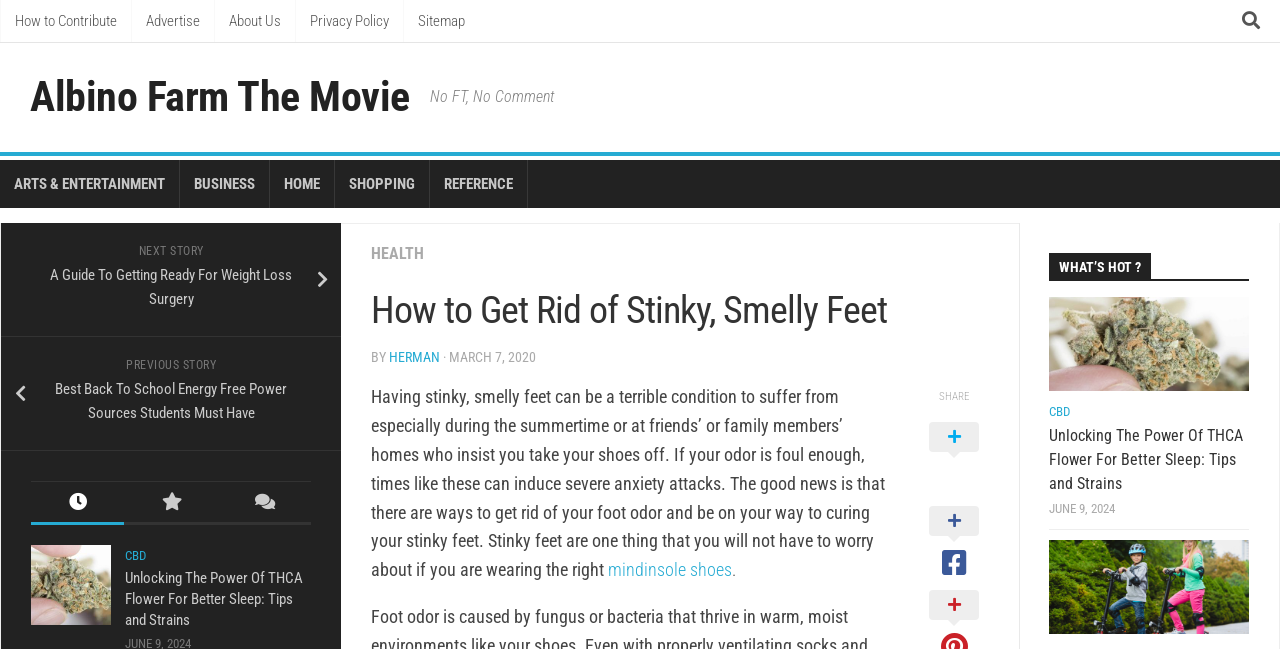What is the purpose of the article?
Please use the image to provide a one-word or short phrase answer.

to provide a solution